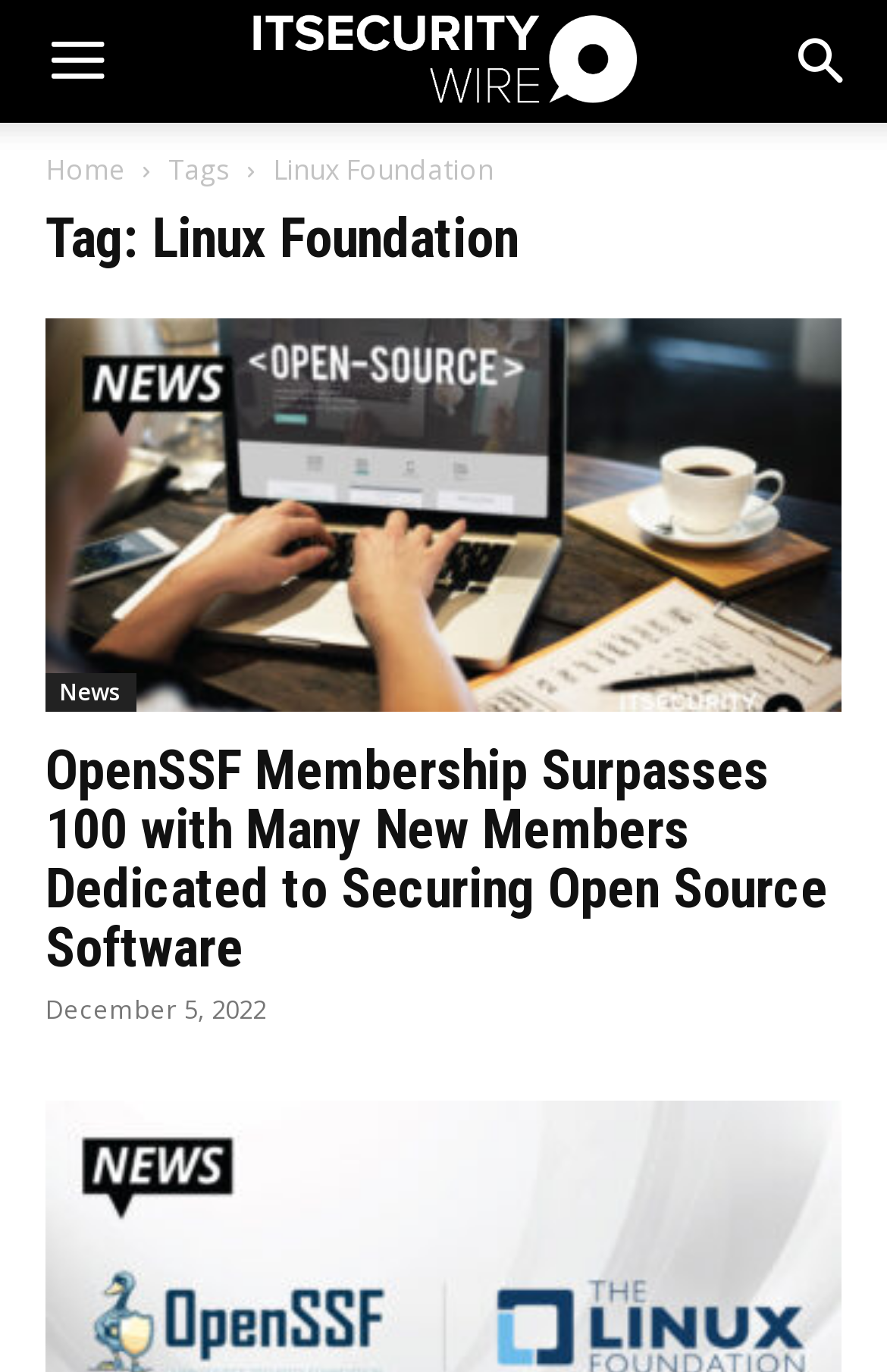Provide the bounding box coordinates for the specified HTML element described in this description: "David Esrati". The coordinates should be four float numbers ranging from 0 to 1, in the format [left, top, right, bottom].

None